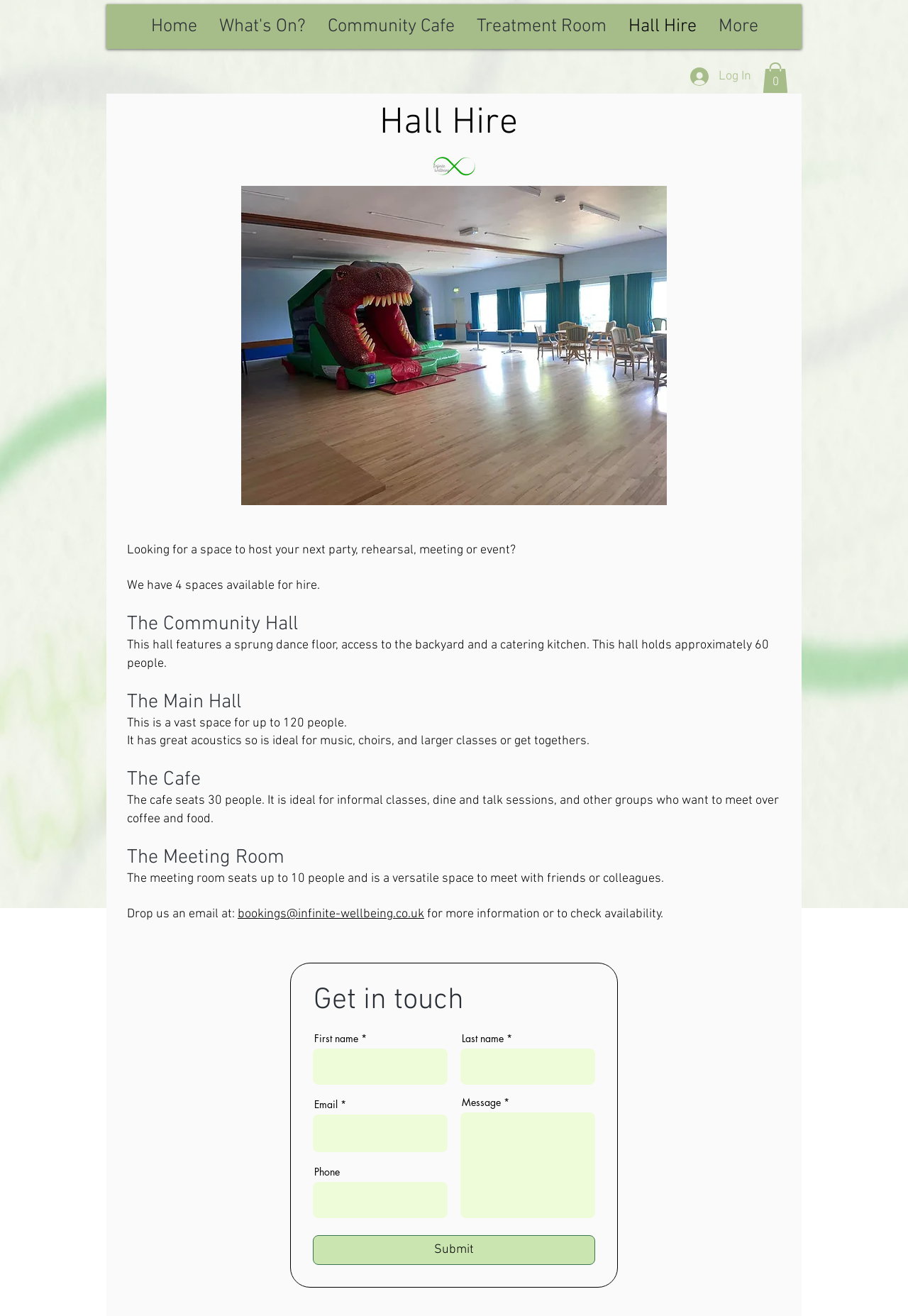How can I get in touch for more information?
Answer the question with a thorough and detailed explanation.

The webpage provides an email address 'bookings@infinite-wellbeing.co.uk' for getting in touch for more information or to check availability, which can be used to contact them.